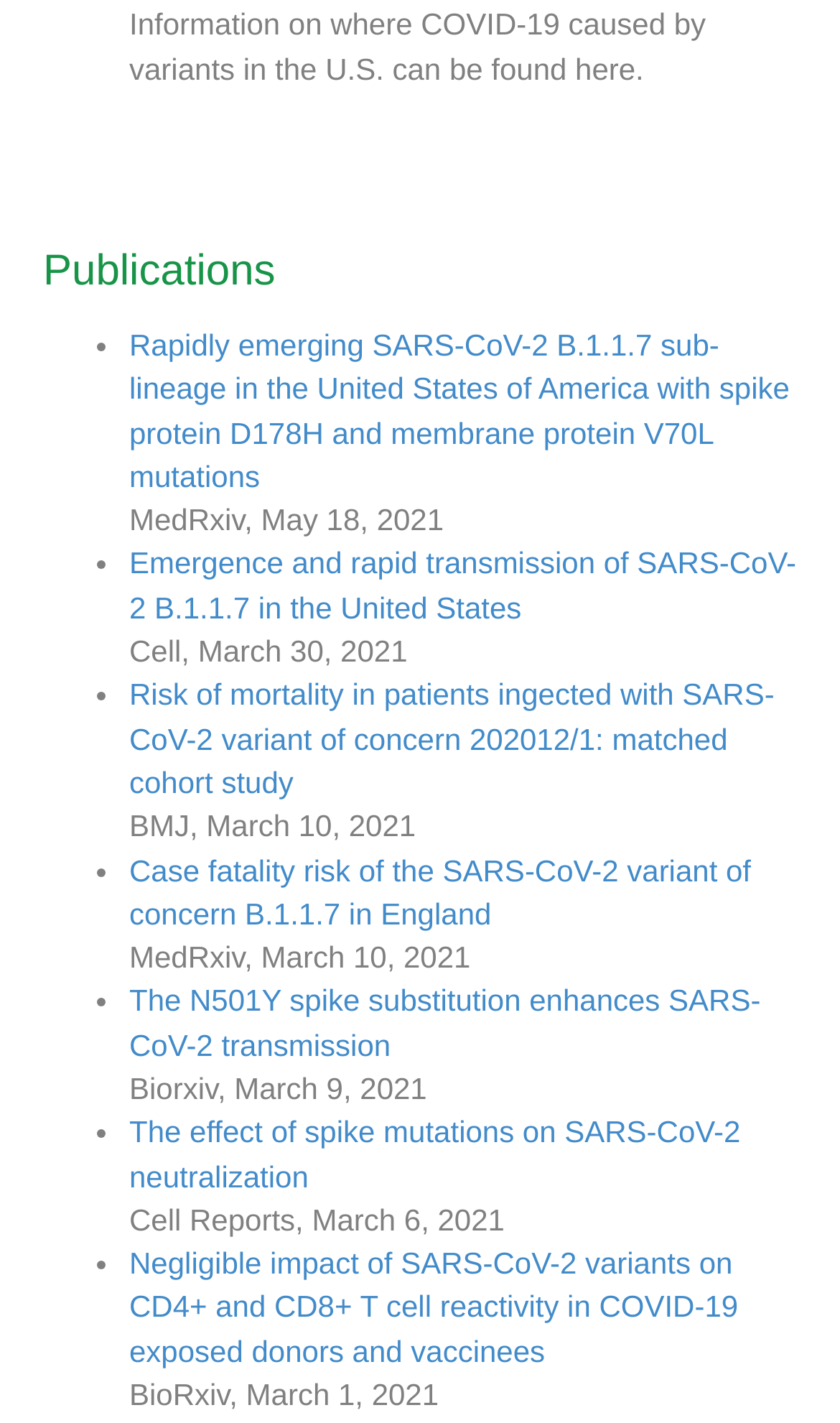Answer the question with a single word or phrase: 
What is the latest publication date?

May 18, 2021